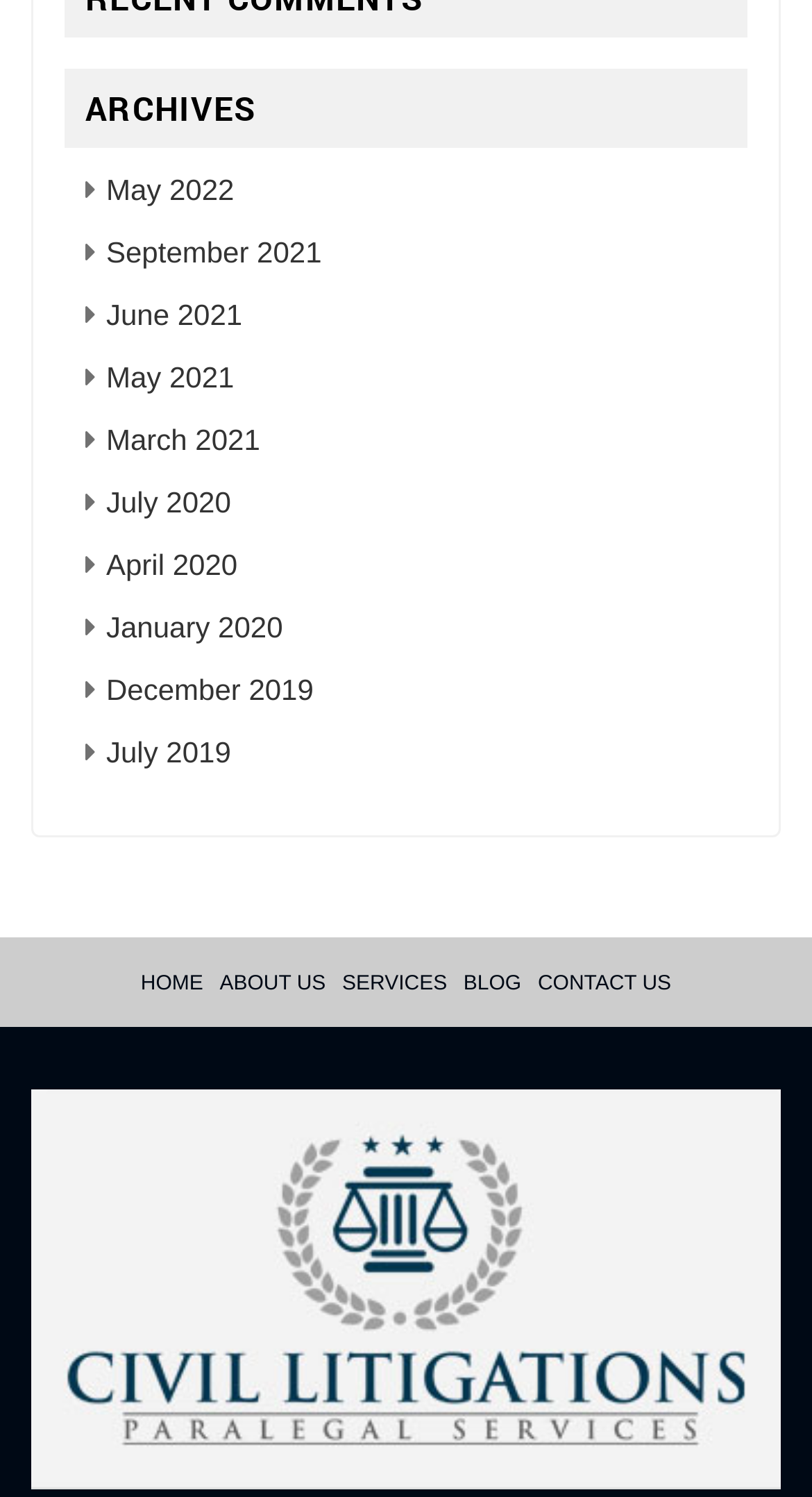What is the category of the links on the top?
Look at the image and respond with a one-word or short phrase answer.

Months